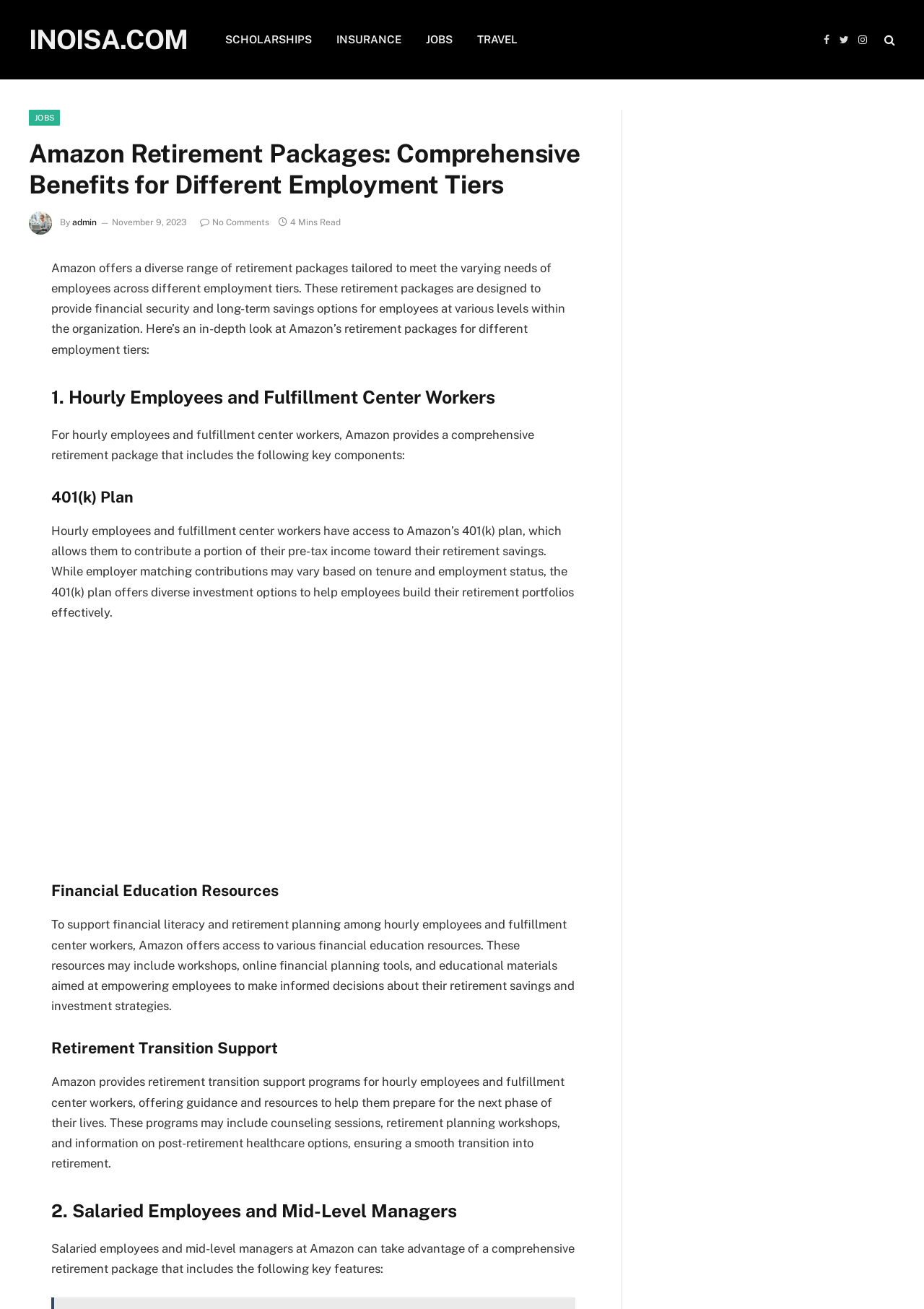Extract the heading text from the webpage.

Amazon Retirement Packages: Comprehensive Benefits for Different Employment Tiers